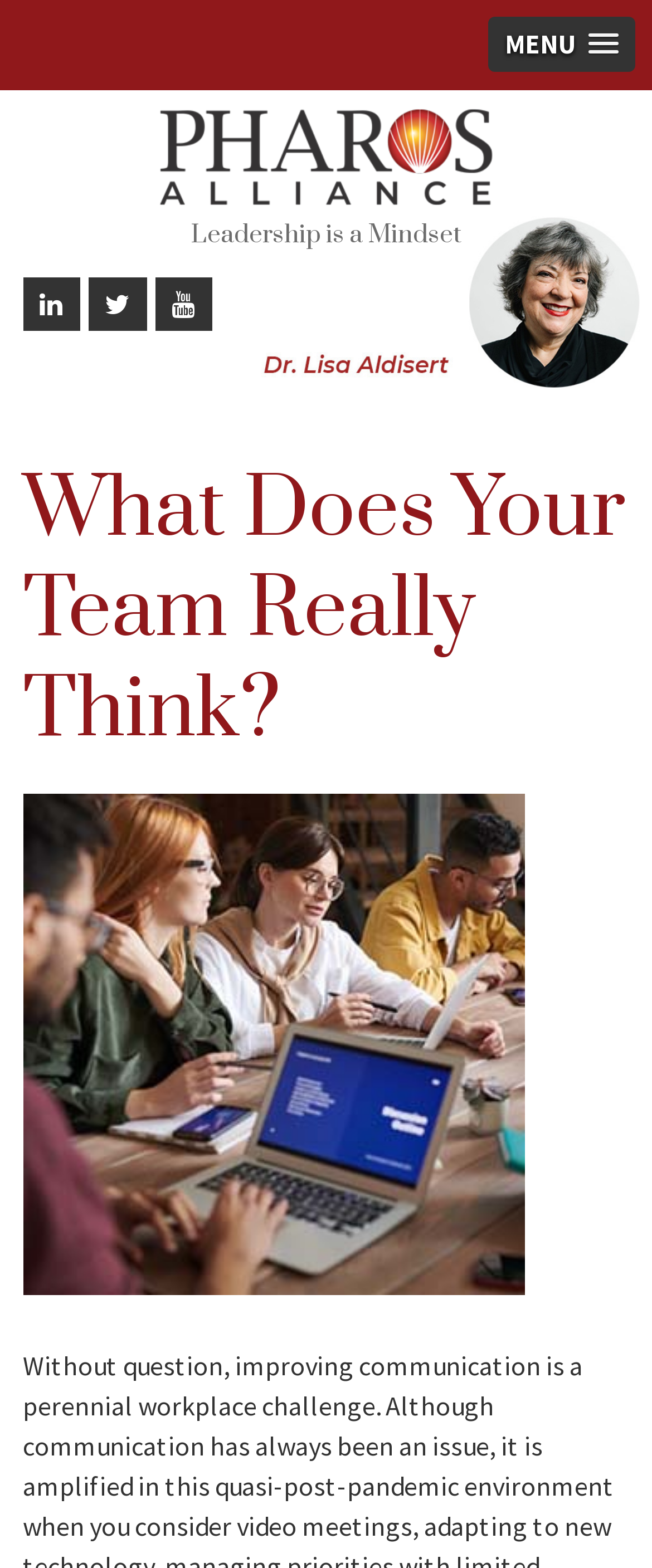Determine the primary headline of the webpage.

What Does Your Team Really Think?